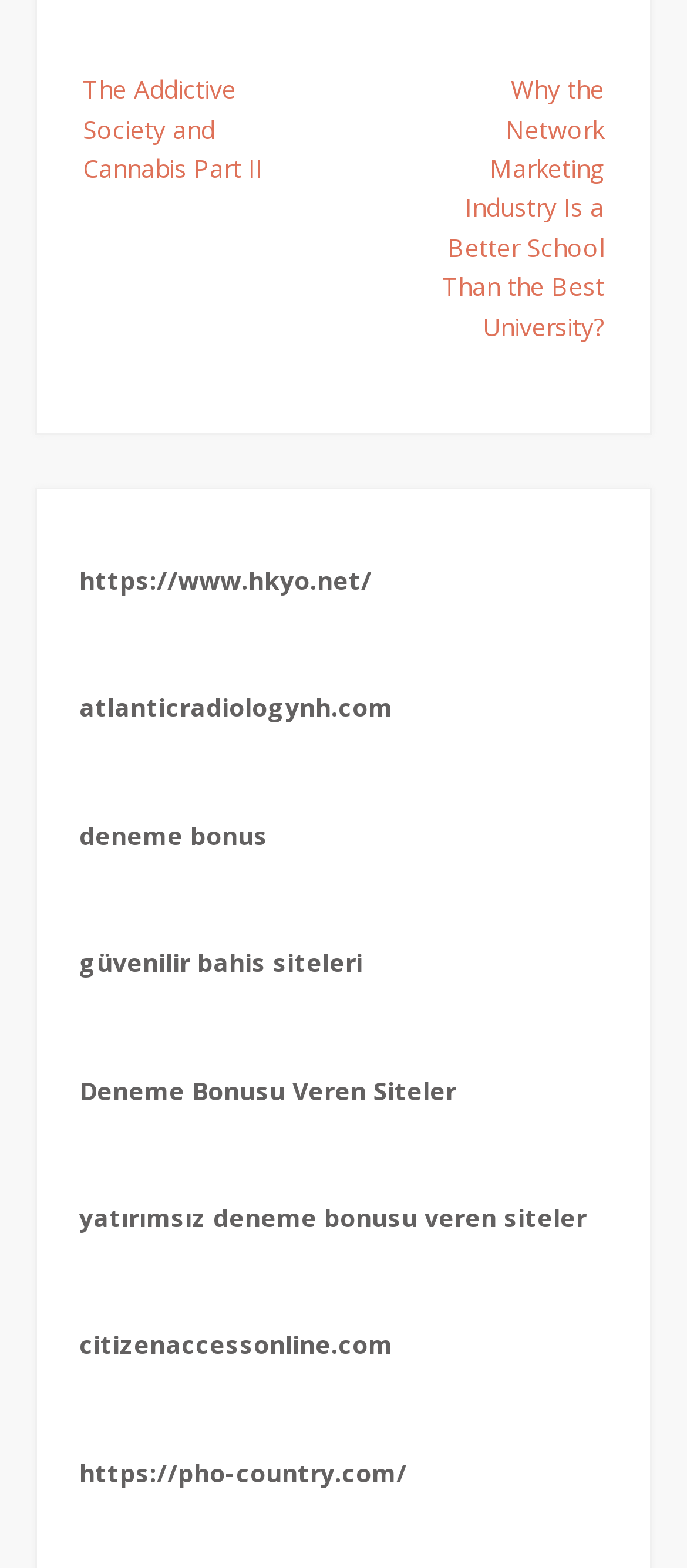Find and provide the bounding box coordinates for the UI element described with: "atlanticradiologynh.com".

[0.115, 0.441, 0.572, 0.462]